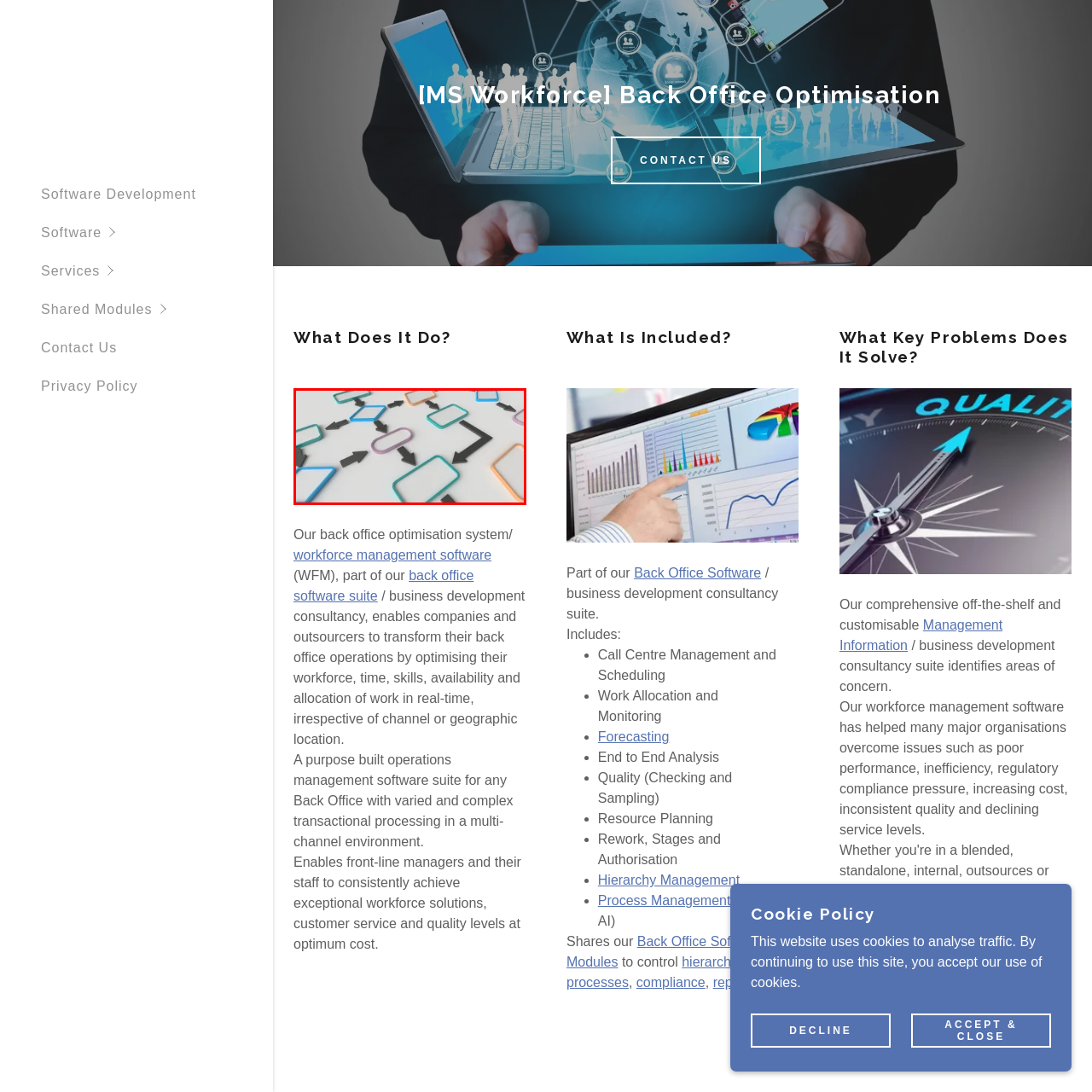Focus on the image confined within the red boundary and provide a single word or phrase in response to the question:
What do the arrows in the diagram represent?

Directionality